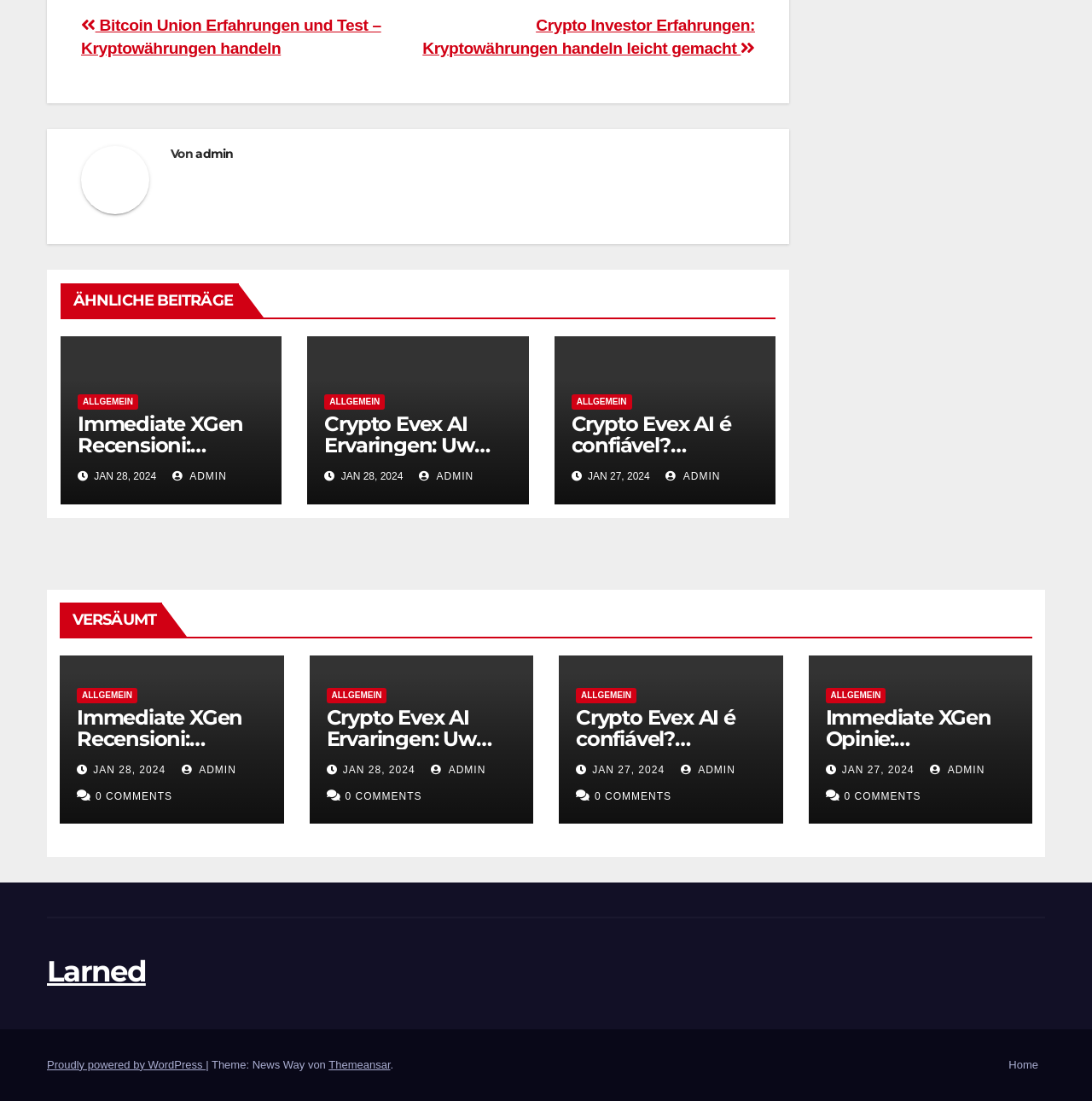Bounding box coordinates are specified in the format (top-left x, top-left y, bottom-right x, bottom-right y). All values are floating point numbers bounded between 0 and 1. Please provide the bounding box coordinate of the region this sentence describes: Proudly powered by WordPress

[0.043, 0.961, 0.188, 0.973]